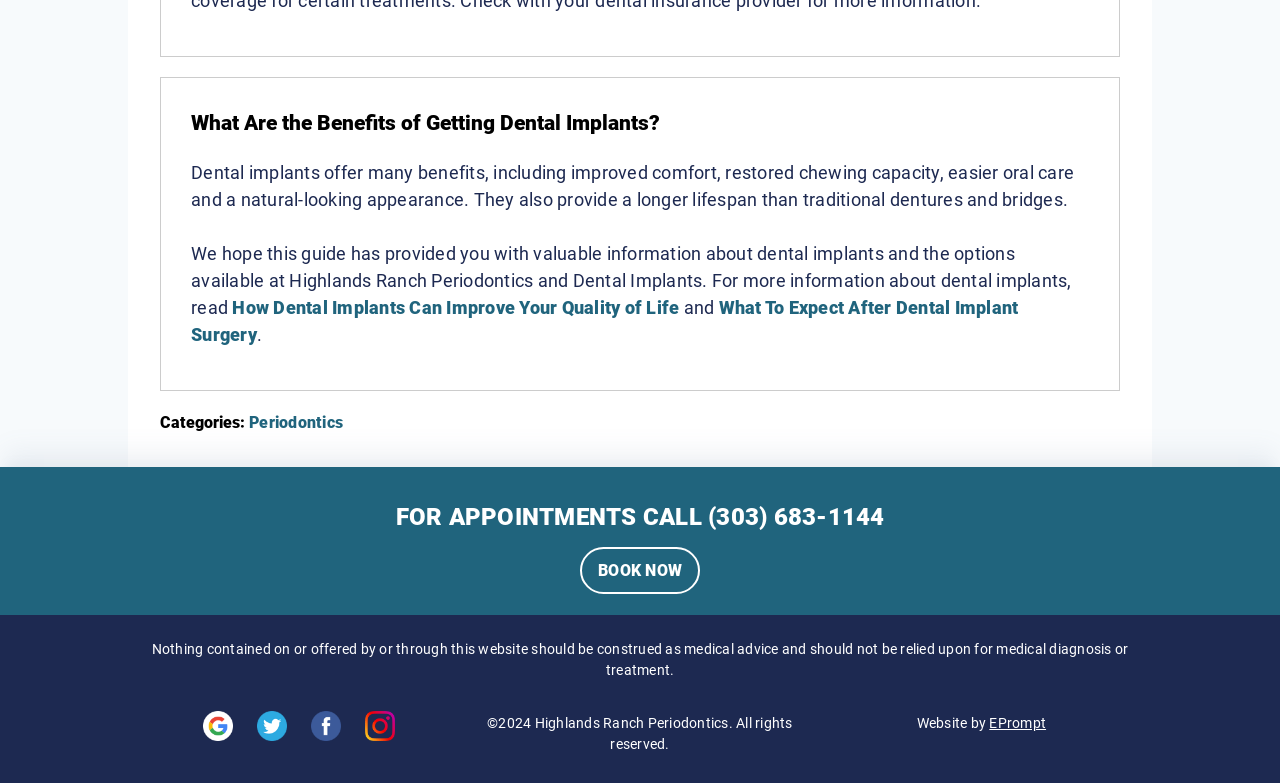Predict the bounding box of the UI element based on the description: "(303) 683-1144". The coordinates should be four float numbers between 0 and 1, formatted as [left, top, right, bottom].

[0.553, 0.643, 0.691, 0.68]